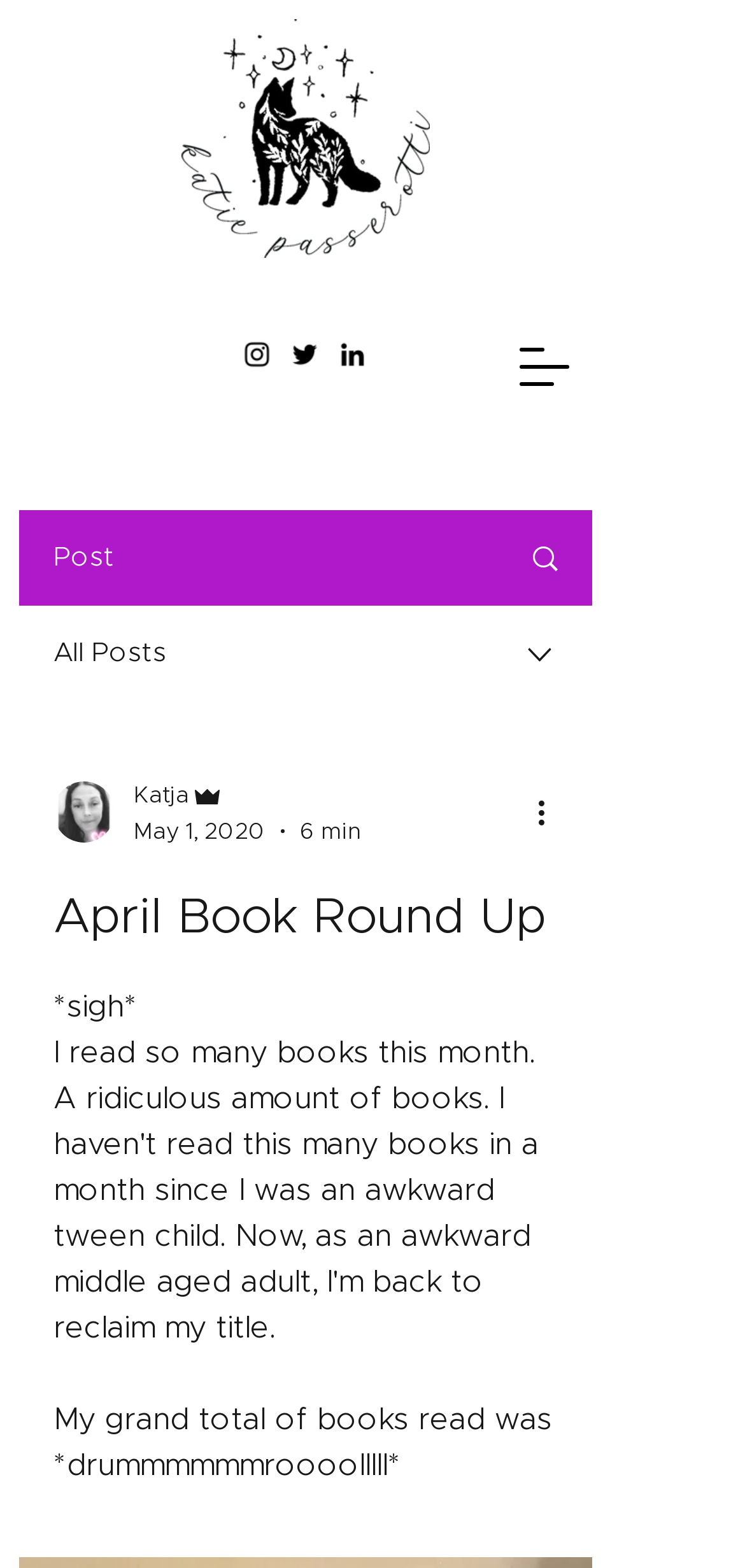What is the date of the article? Using the information from the screenshot, answer with a single word or phrase.

May 1, 2020